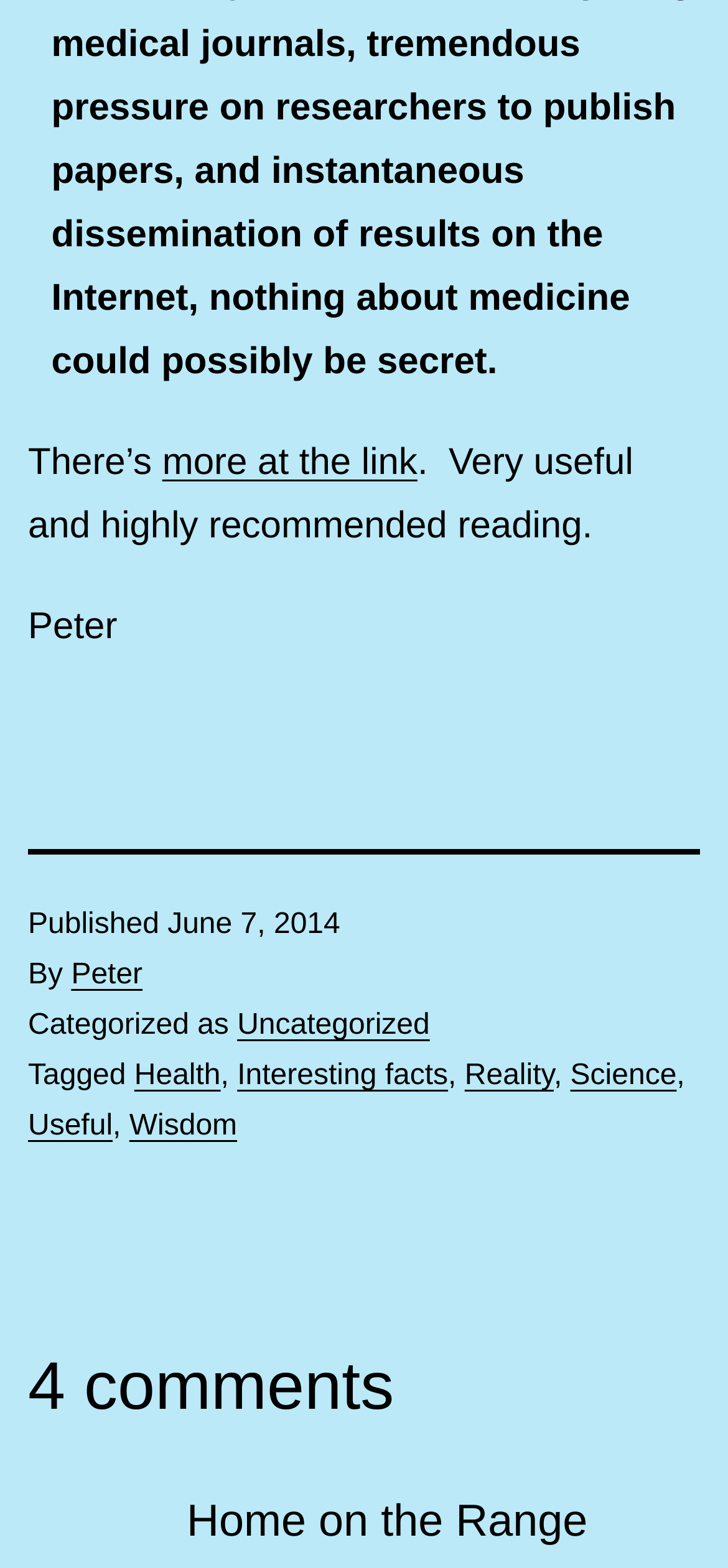How many comments are there on this article?
Look at the webpage screenshot and answer the question with a detailed explanation.

The number of comments can be found in the heading that says '4 comments'.